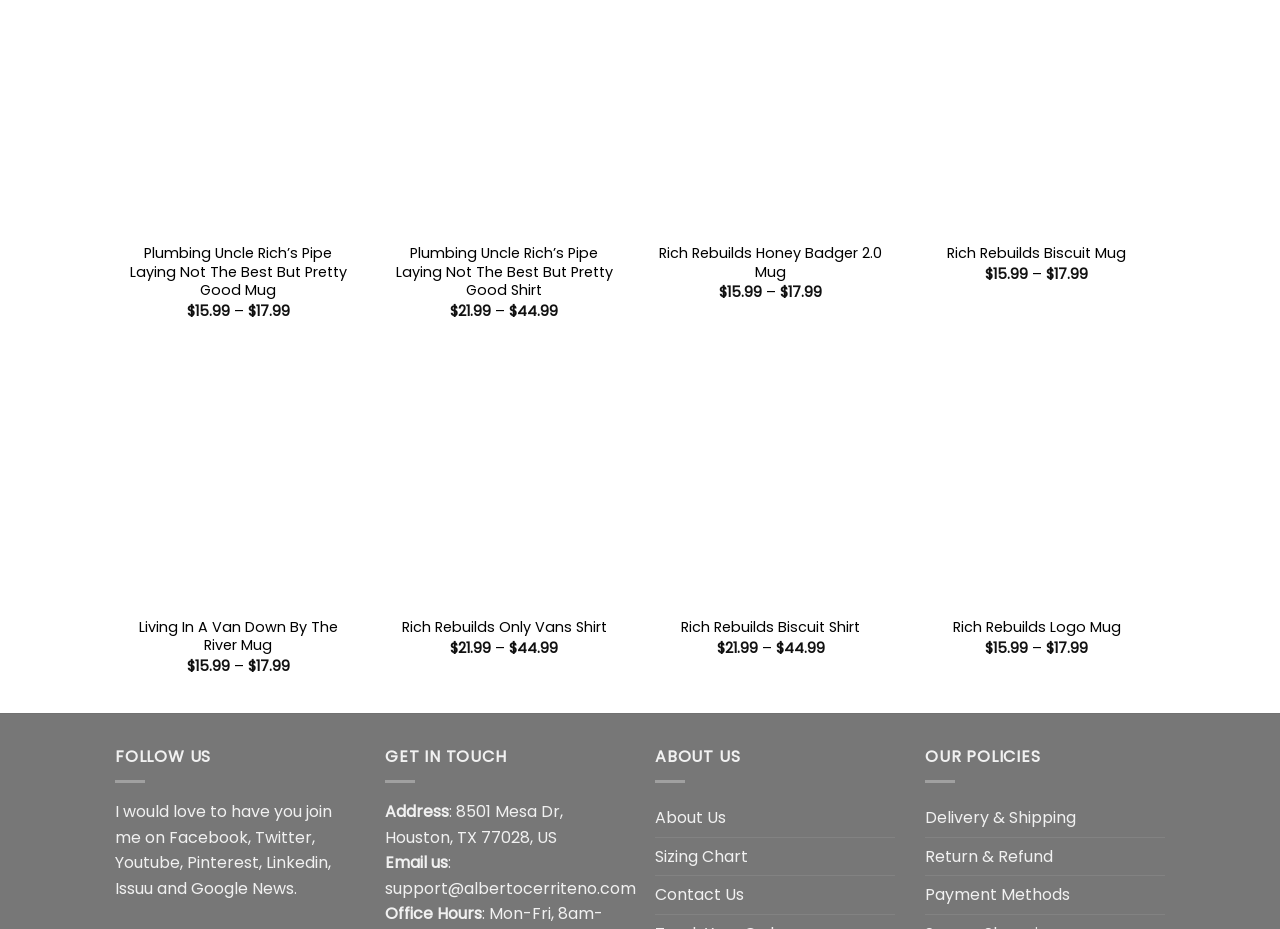What is the 'GET IN TOUCH' section about?
Kindly offer a detailed explanation using the data available in the image.

The 'GET IN TOUCH' section contains StaticText elements 'Address', 'Email us', and 'Office Hours', which suggests that this section is about providing contact information.